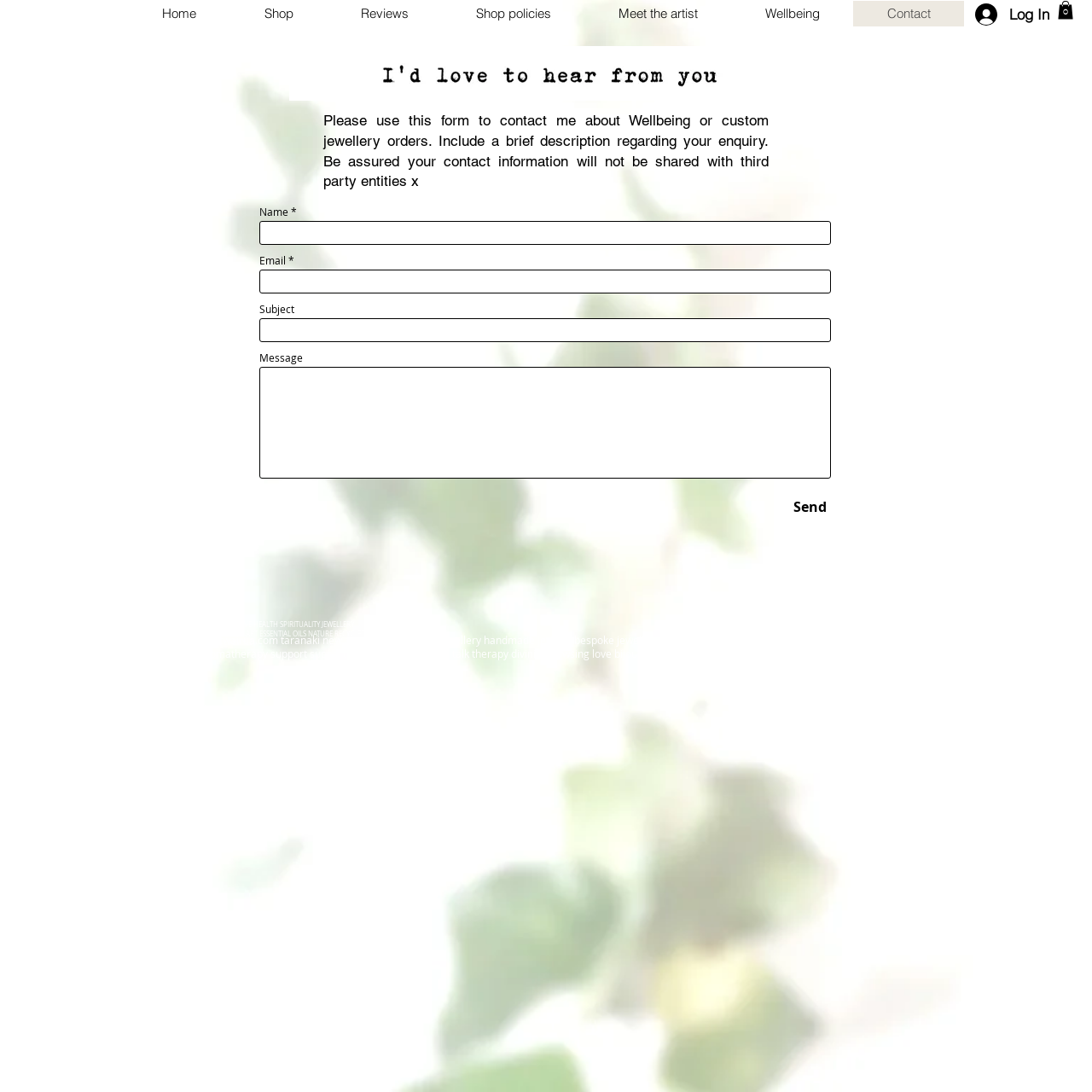Please identify the bounding box coordinates of the region to click in order to complete the given instruction: "Contact the artist". The coordinates should be four float numbers between 0 and 1, i.e., [left, top, right, bottom].

[0.535, 0.001, 0.67, 0.024]